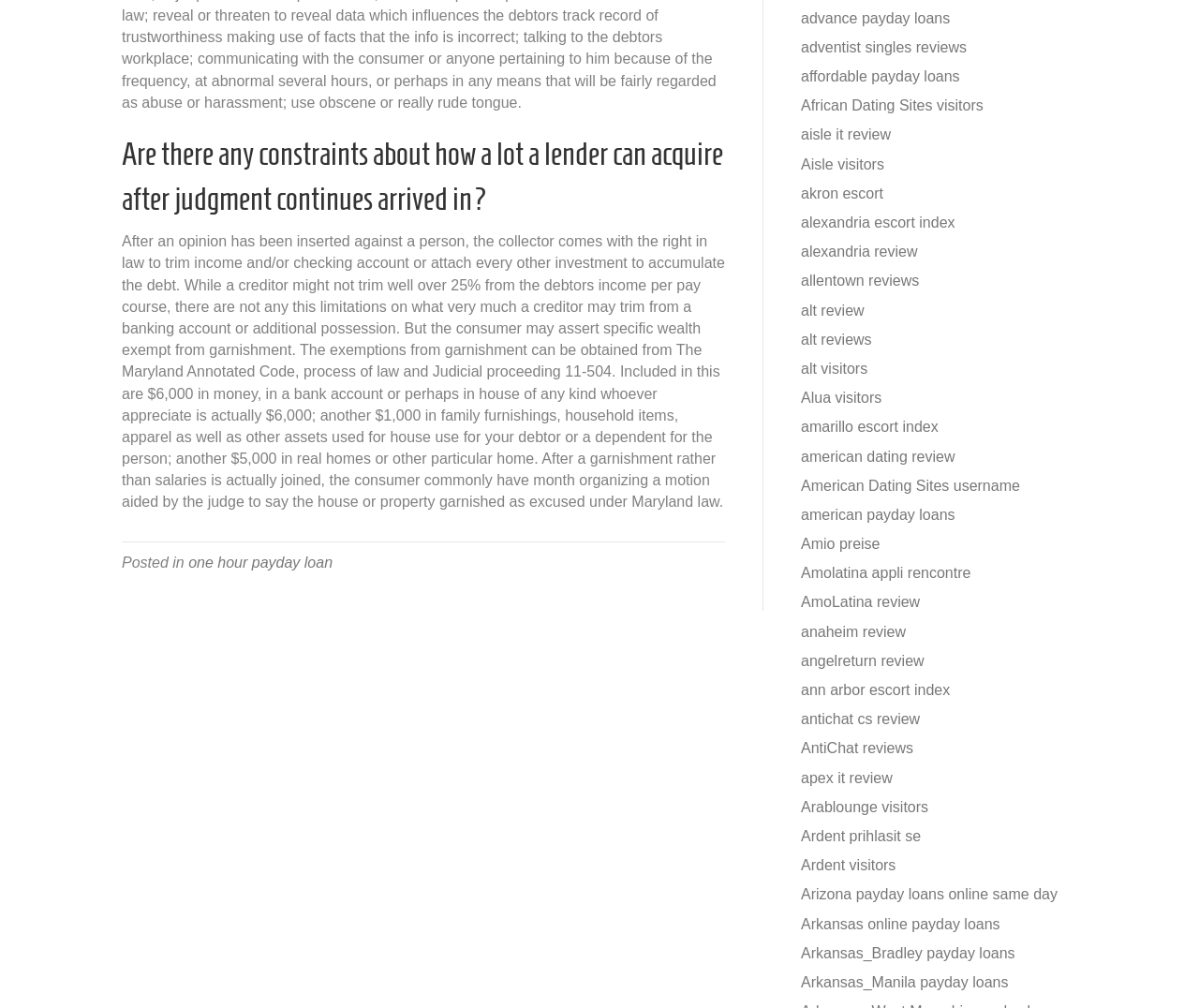Find the bounding box coordinates for the area that should be clicked to accomplish the instruction: "Click on the link 'aisle it review'".

[0.668, 0.126, 0.743, 0.142]